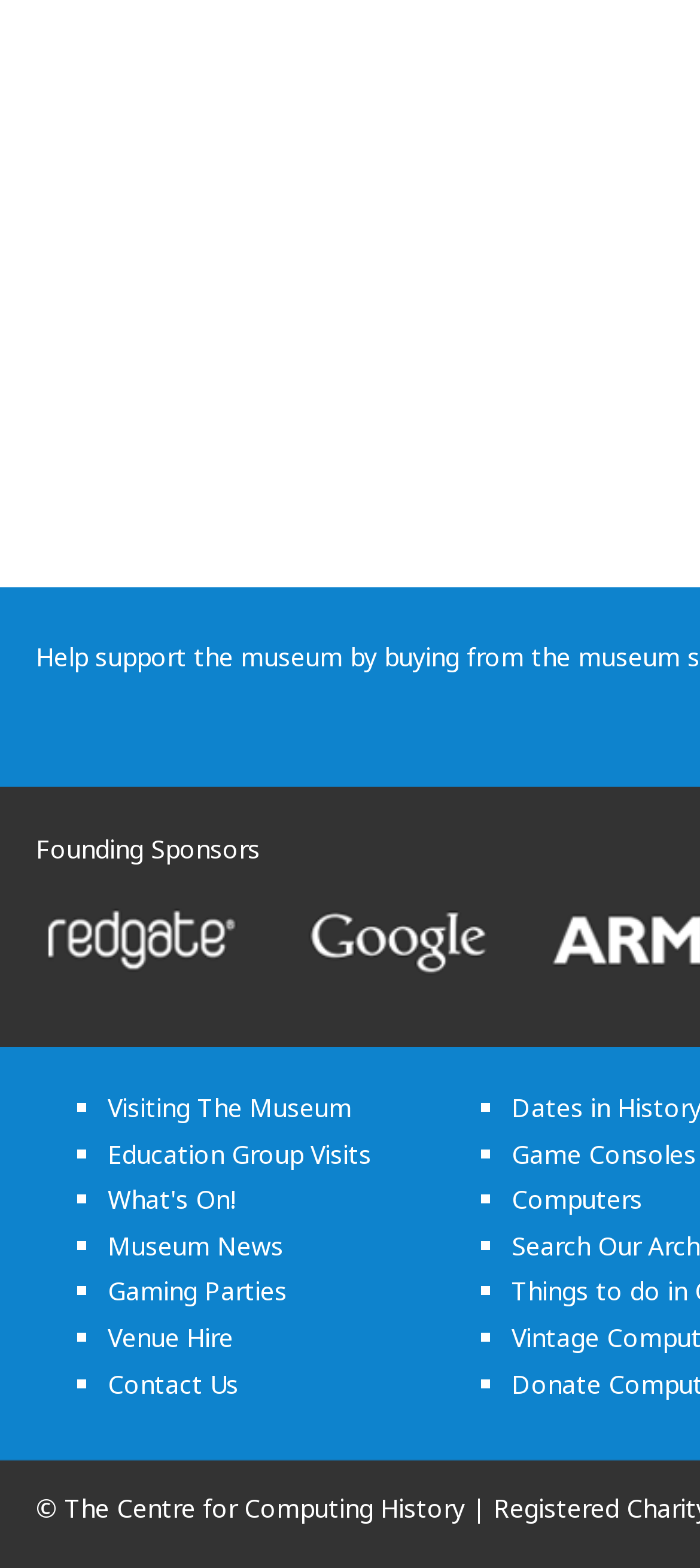Show the bounding box coordinates of the element that should be clicked to complete the task: "Click on 'Visiting The Museum'".

[0.154, 0.695, 0.503, 0.717]